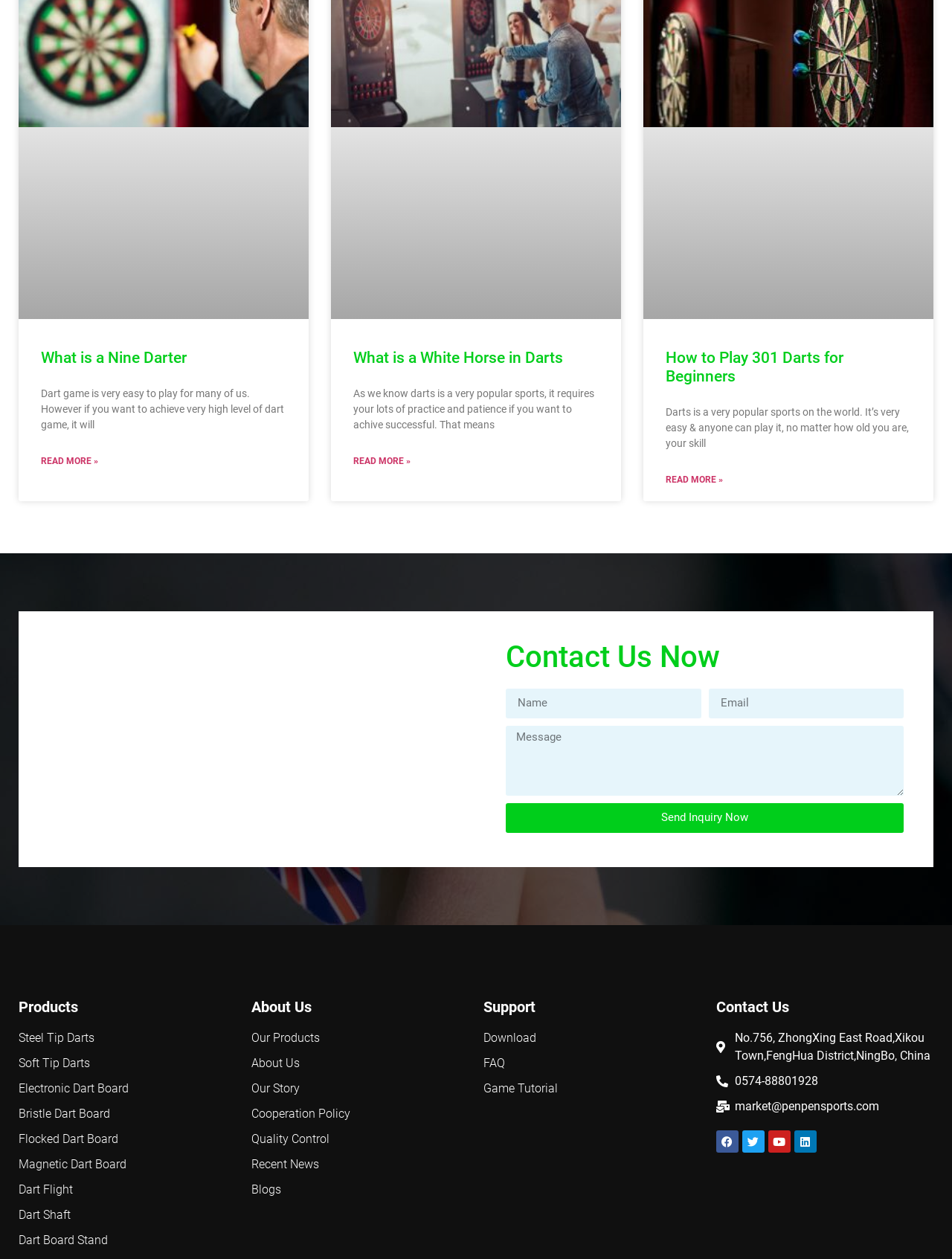Determine the bounding box coordinates of the clickable element to complete this instruction: "Click on 'Send Inquiry Now' to submit your message". Provide the coordinates in the format of four float numbers between 0 and 1, [left, top, right, bottom].

[0.531, 0.638, 0.949, 0.662]